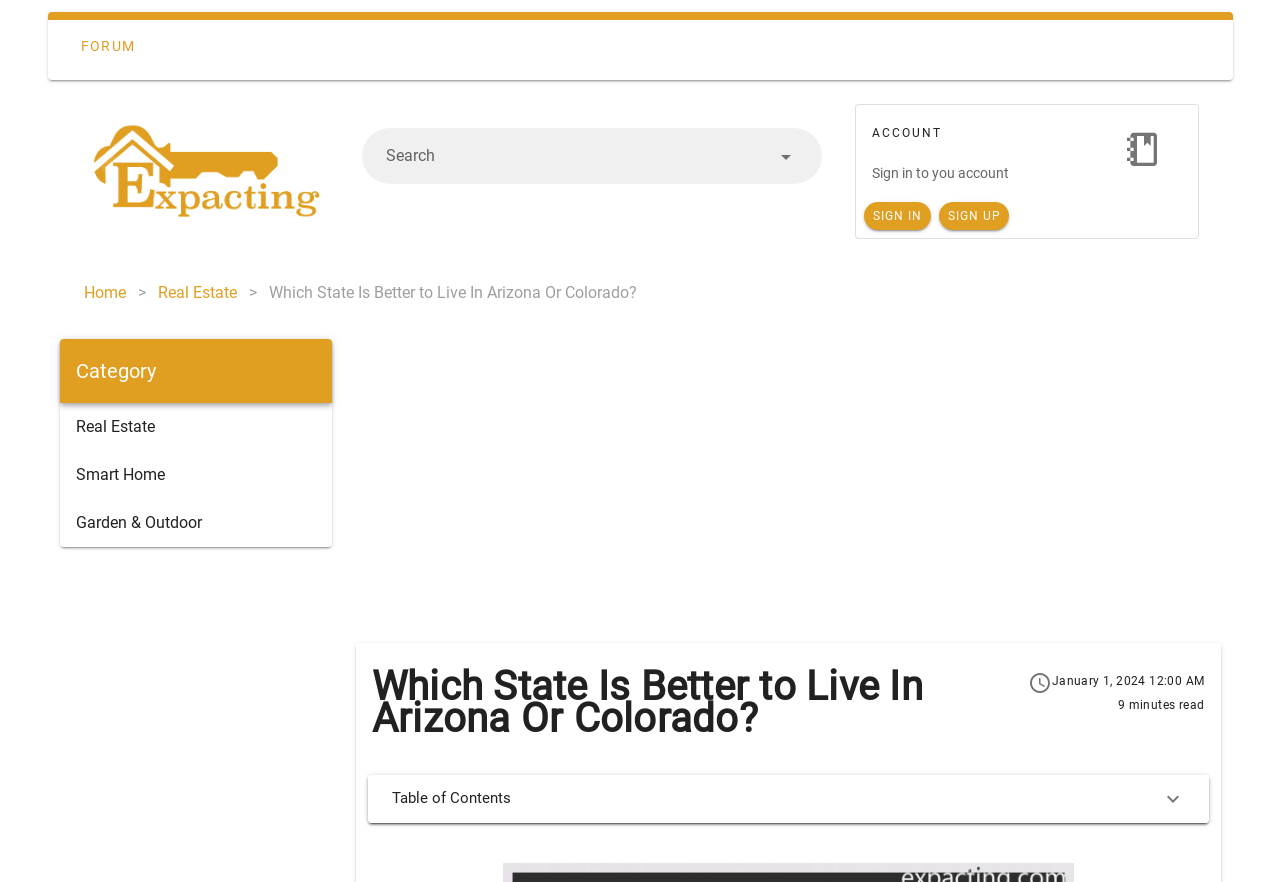Identify the bounding box coordinates of the region I need to click to complete this instruction: "Visit the forum".

[0.05, 0.032, 0.118, 0.073]